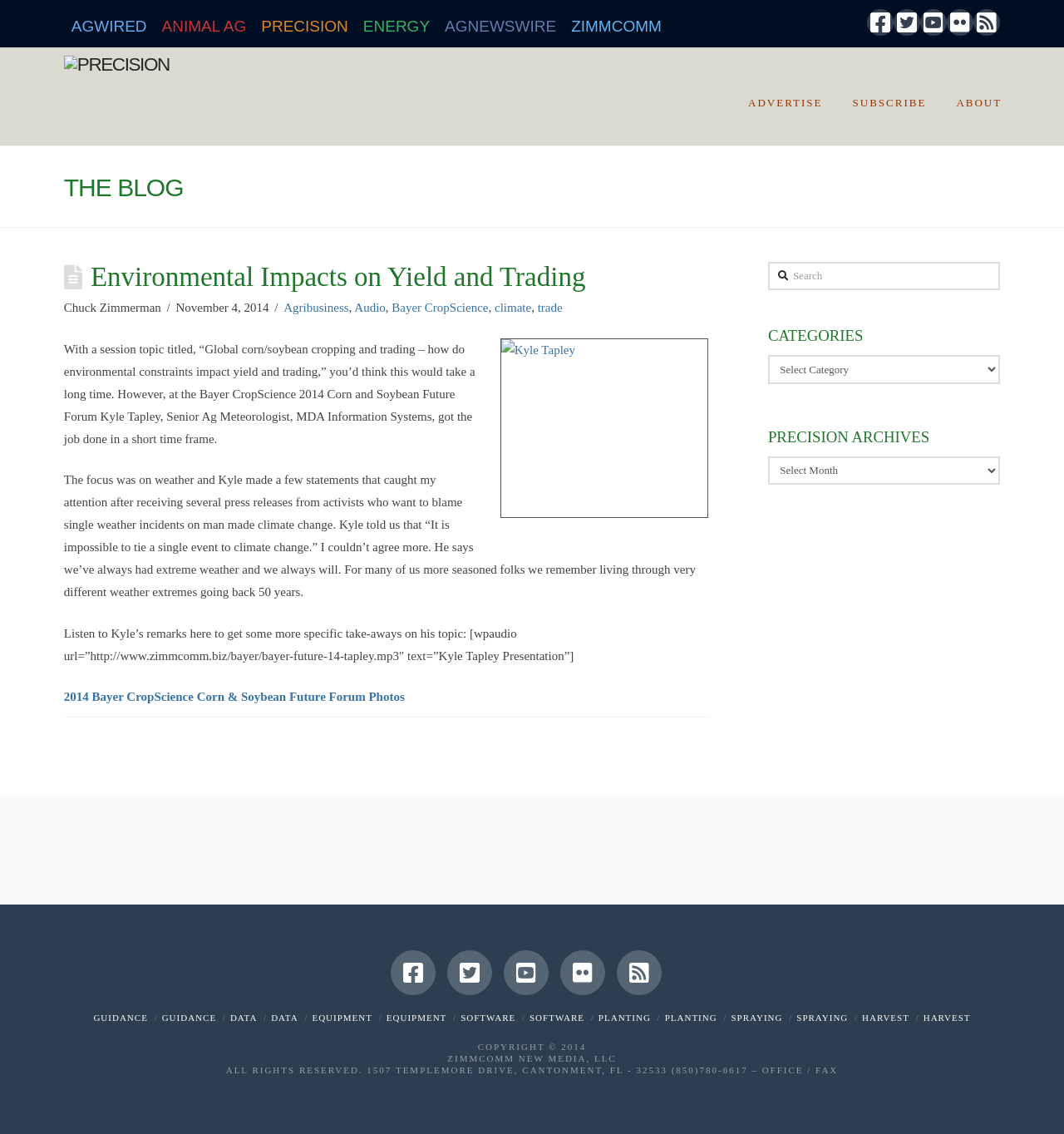Please specify the coordinates of the bounding box for the element that should be clicked to carry out this instruction: "View the '2014 Bayer CropScience Corn & Soybean Future Forum Photos'". The coordinates must be four float numbers between 0 and 1, formatted as [left, top, right, bottom].

[0.06, 0.609, 0.38, 0.62]